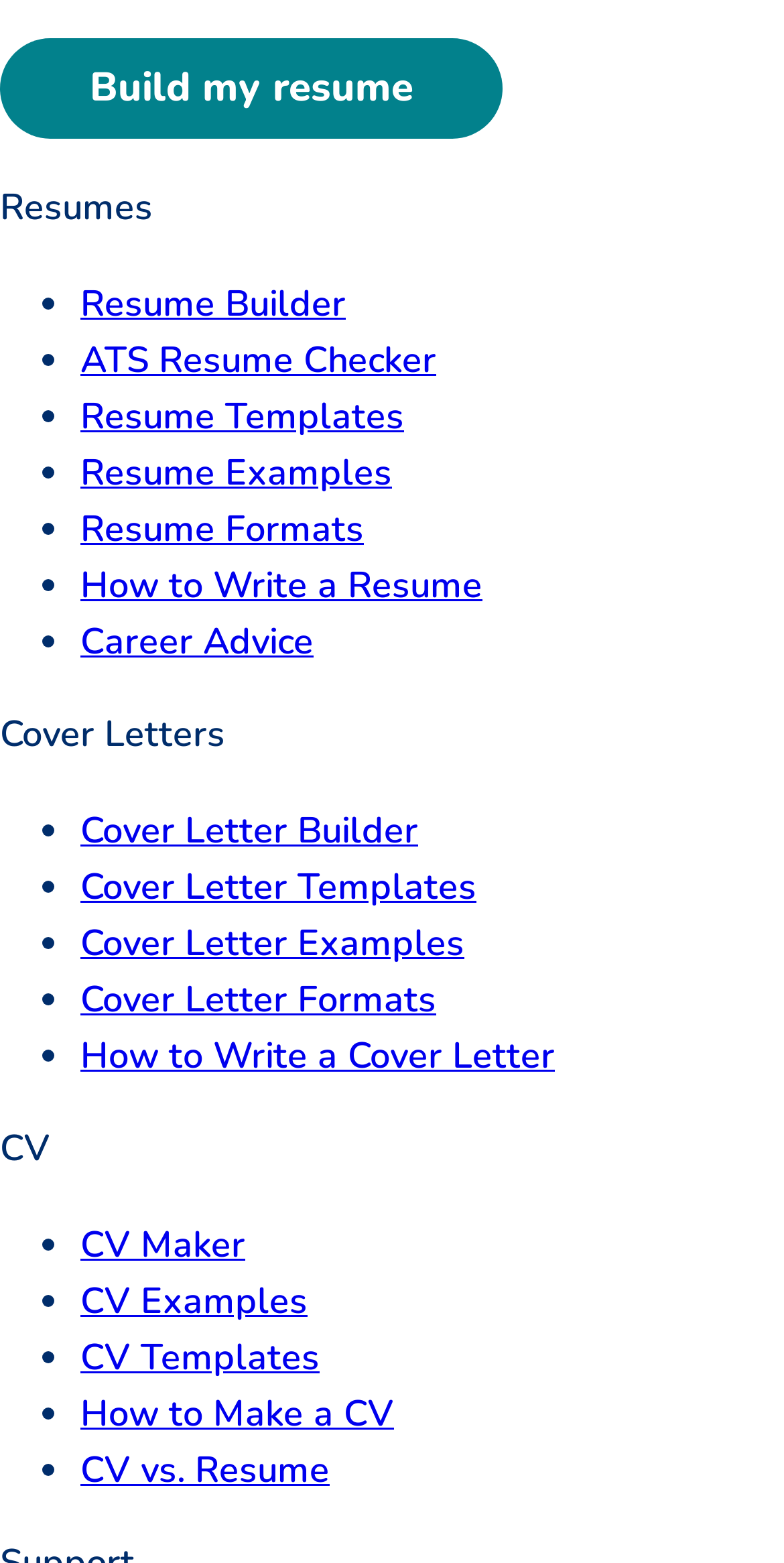Could you determine the bounding box coordinates of the clickable element to complete the instruction: "Learn How to Write a Resume"? Provide the coordinates as four float numbers between 0 and 1, i.e., [left, top, right, bottom].

[0.103, 0.135, 0.615, 0.166]